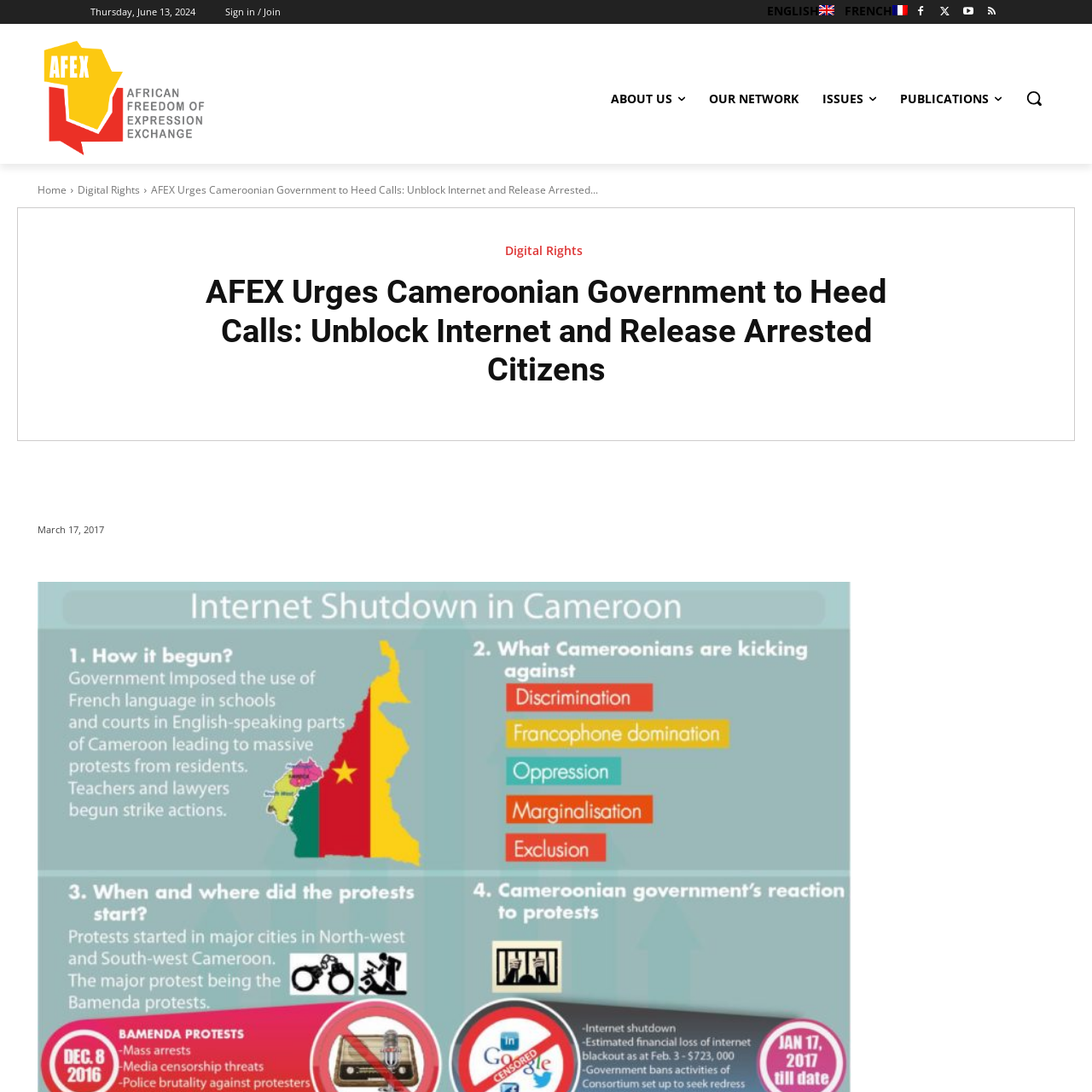Identify the bounding box coordinates of the clickable region necessary to fulfill the following instruction: "Visit the ABOUT US page". The bounding box coordinates should be four float numbers between 0 and 1, i.e., [left, top, right, bottom].

[0.548, 0.079, 0.638, 0.102]